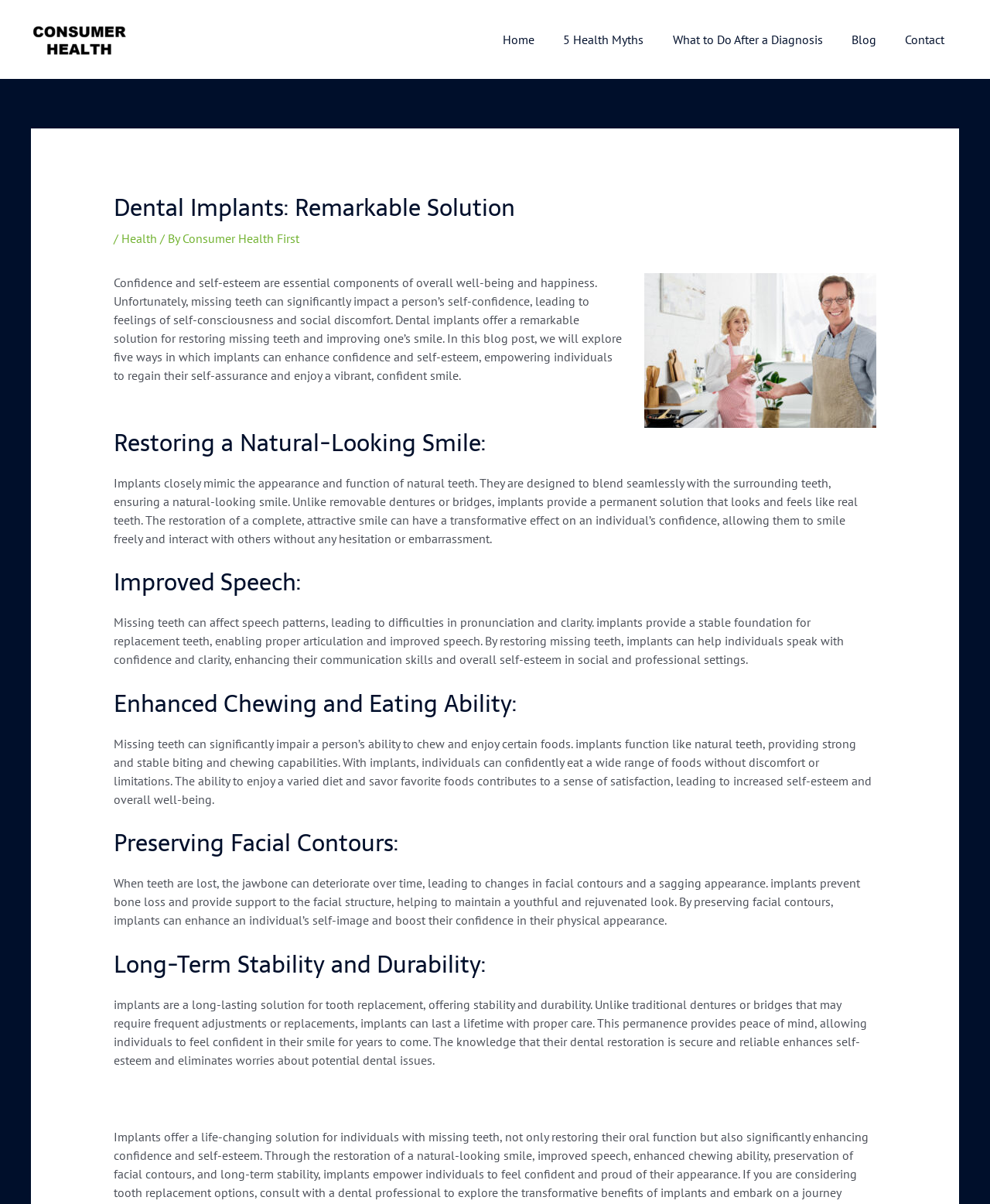Please identify the bounding box coordinates of the element's region that I should click in order to complete the following instruction: "Click the 'Contact' link". The bounding box coordinates consist of four float numbers between 0 and 1, i.e., [left, top, right, bottom].

[0.904, 0.01, 0.969, 0.055]